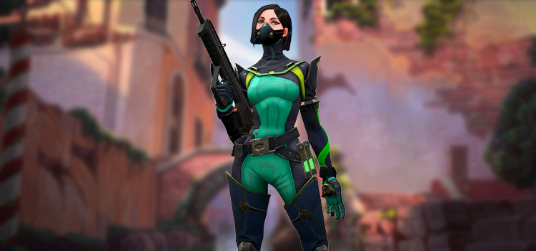What is the purpose of this image?
Answer the question in a detailed and comprehensive manner.

The image is part of a quiz themed around 'Valorant', which prompts players to assess which agent suits their gameplay style, suggesting that the image is intended to help players identify with a particular character or agent in the game.